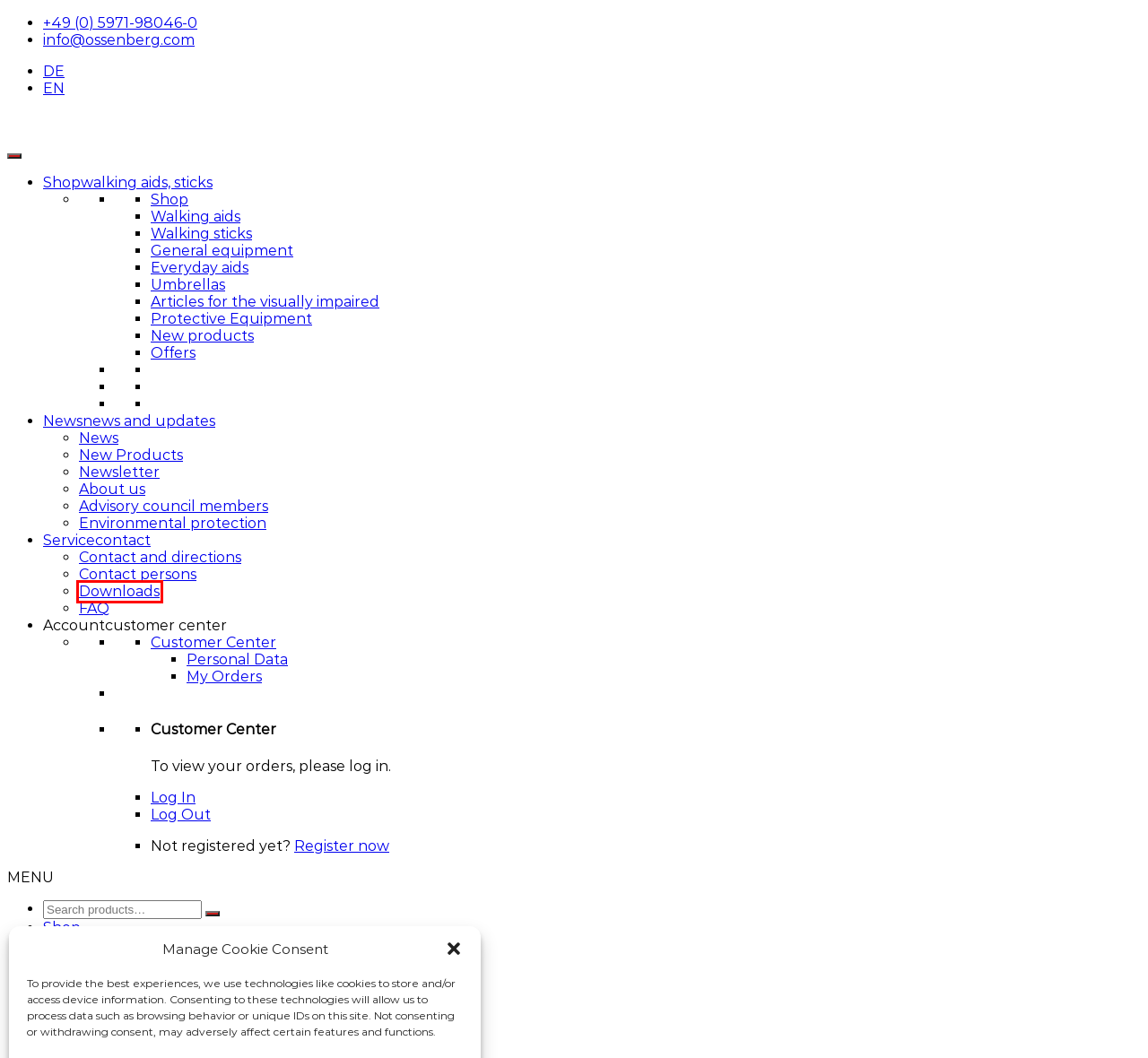Review the screenshot of a webpage which includes a red bounding box around an element. Select the description that best fits the new webpage once the element in the bounding box is clicked. Here are the candidates:
A. Kontakt und Anfahrt EN - Ossenberg GmbH
B. General equipment Archives - Ossenberg GmbH
C. New products Archives - Ossenberg GmbH
D. Advisory council members of the Ossenberg Group - Ossenberg GmbH
E. Everyday aids Archives - Ossenberg GmbH
F. Walking sticks Archives - Ossenberg GmbH
G. Downloads EN - Ossenberg GmbH
H. Produktneuheiten EN - Ossenberg GmbH

G